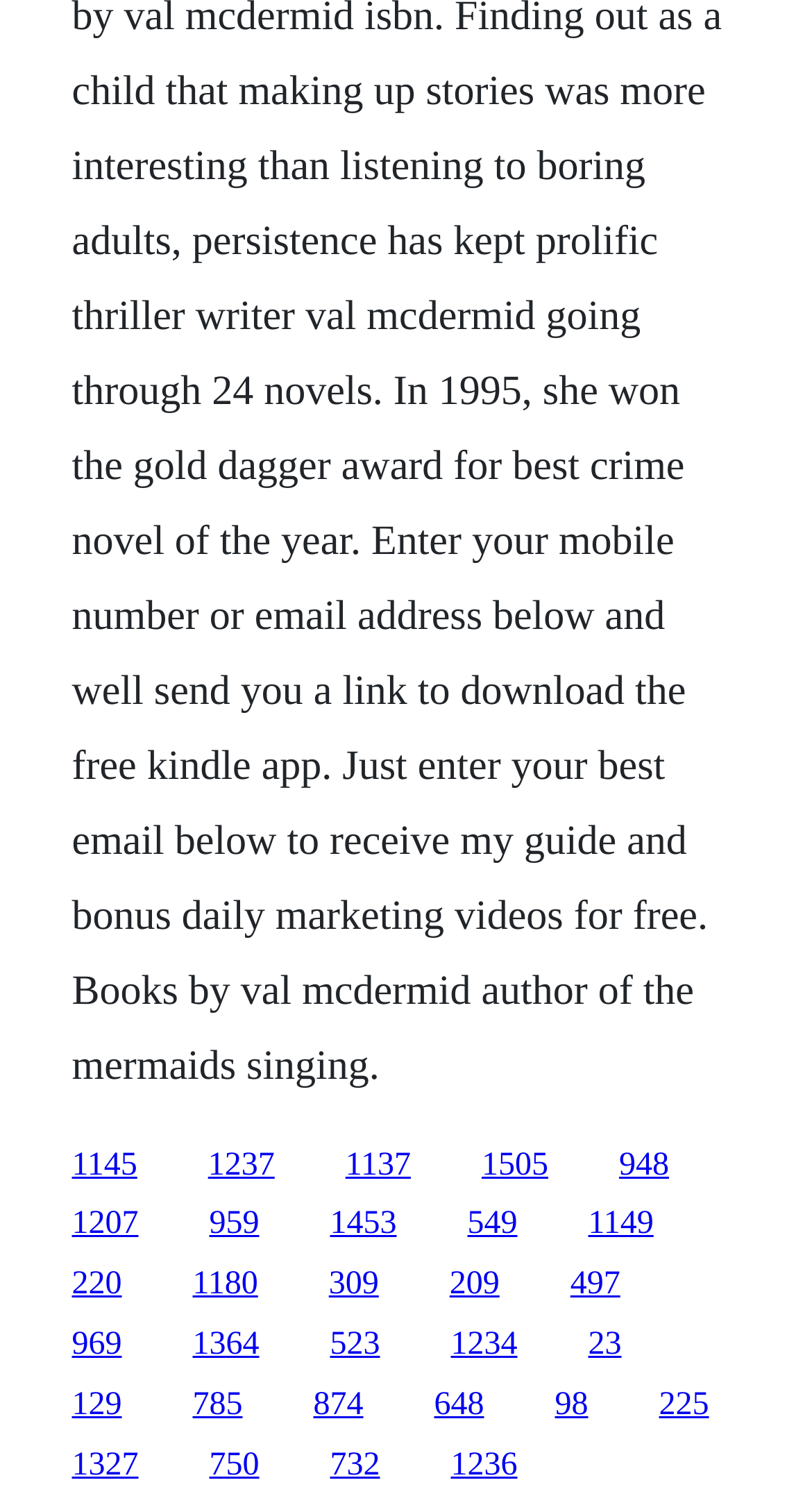Determine the bounding box for the UI element as described: "aria-label="Search"". The coordinates should be represented as four float numbers between 0 and 1, formatted as [left, top, right, bottom].

None